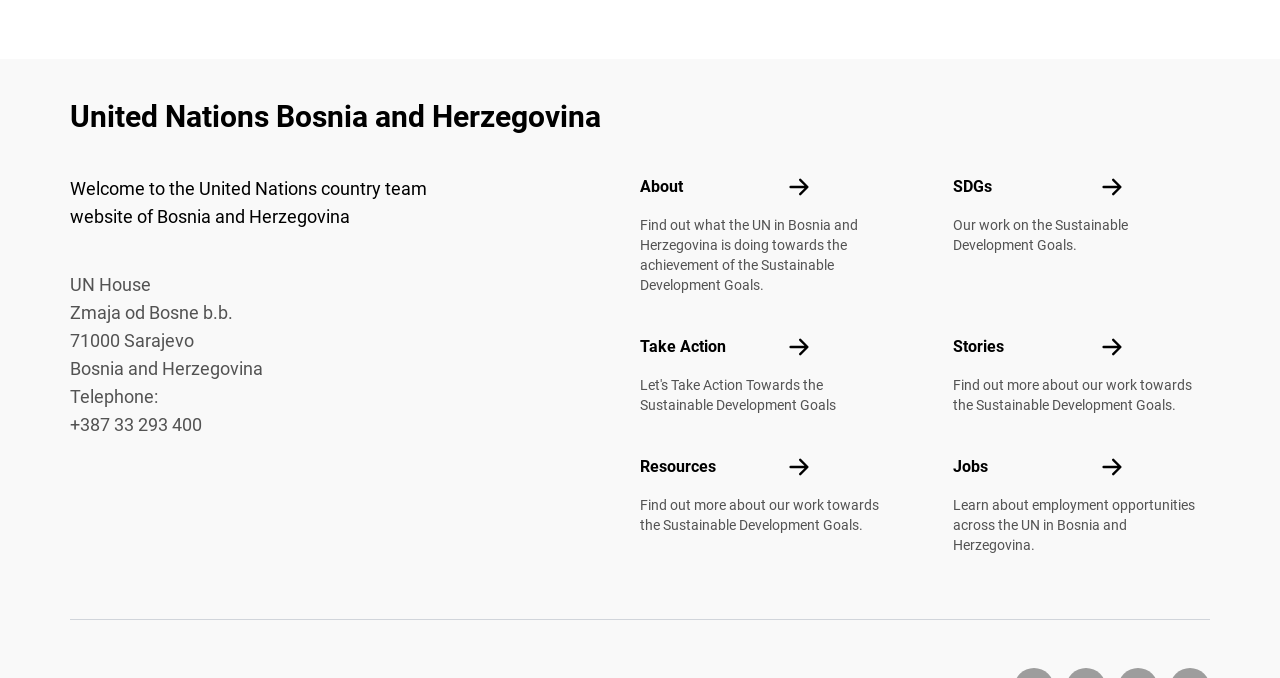Determine the bounding box coordinates for the element that should be clicked to follow this instruction: "Explore job opportunities". The coordinates should be given as four float numbers between 0 and 1, in the format [left, top, right, bottom].

[0.745, 0.674, 0.772, 0.702]